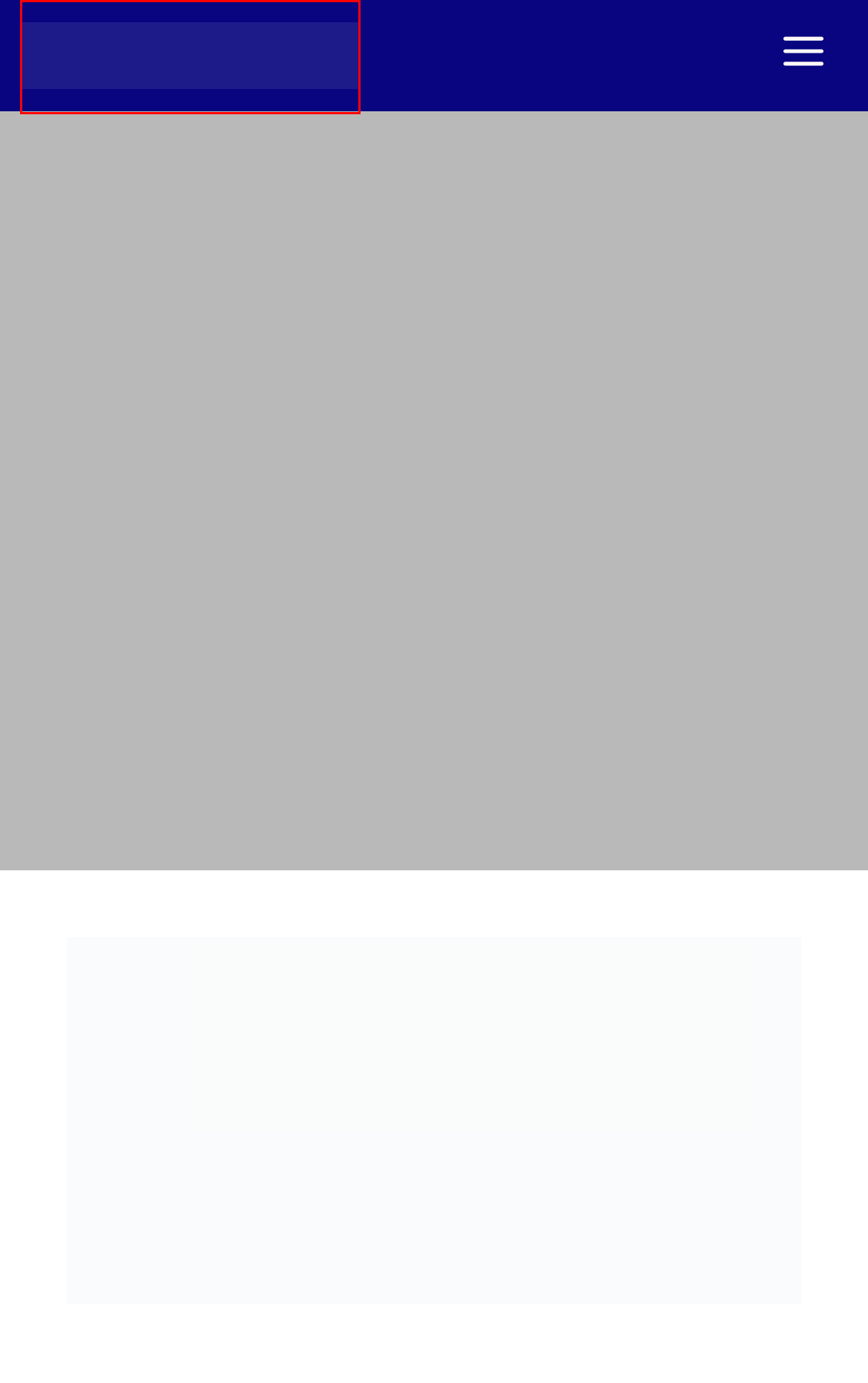A screenshot of a webpage is provided, featuring a red bounding box around a specific UI element. Identify the webpage description that most accurately reflects the new webpage after interacting with the selected element. Here are the candidates:
A. FastStats - Nursing Home Care
B. Home - mybloggingidea.com
C. How to Make a Powerful Testimonial Video That Converts - mybloggingidea.com
D. How To Strikethrough On Google Docs (A Step By Step Guide) - mybloggingidea.com
E. Best Sales Tools to Boost Your B2B Sales - mybloggingidea.com
F. Best Document Management Systems For Better Workflow - mybloggingidea.com
G. How To Automated Lead Generation: Winning Tools and Practices - mybloggingidea.com
H. A Guide to Branded Video Content - mybloggingidea.com

B